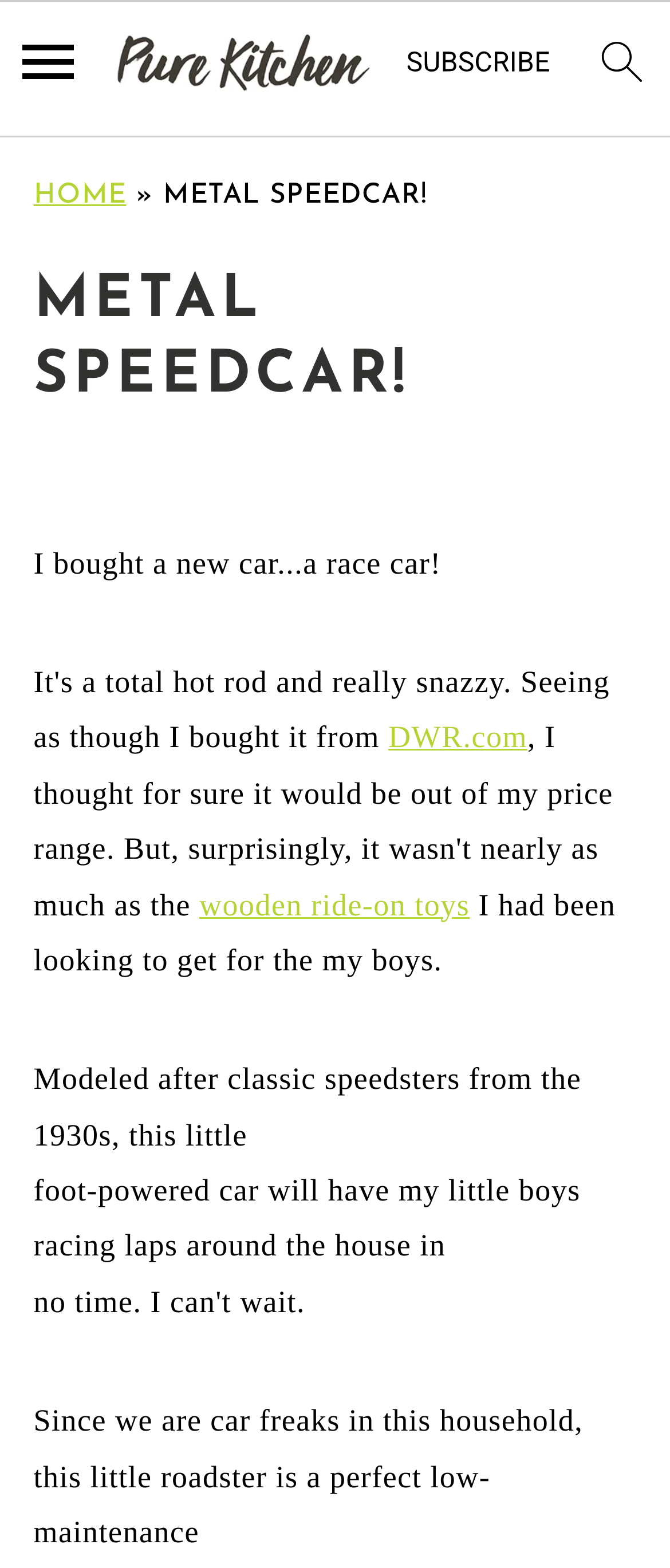Given the element description, predict the bounding box coordinates in the format (top-left x, top-left y, bottom-right x, bottom-right y). Make sure all values are between 0 and 1. Here is the element description: search icon

[0.864, 0.012, 0.993, 0.078]